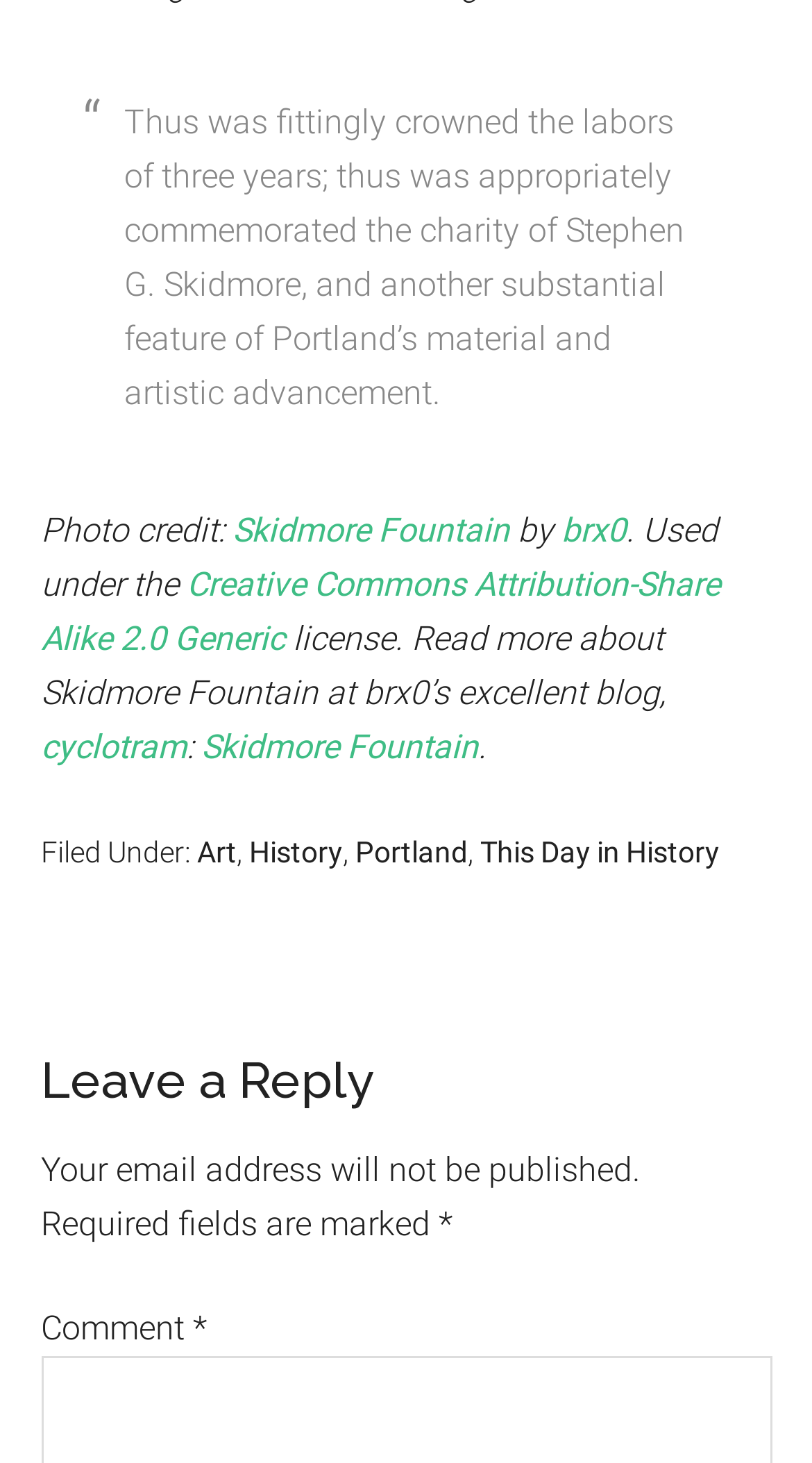Please specify the bounding box coordinates of the clickable region necessary for completing the following instruction: "View terms of use". The coordinates must consist of four float numbers between 0 and 1, i.e., [left, top, right, bottom].

None